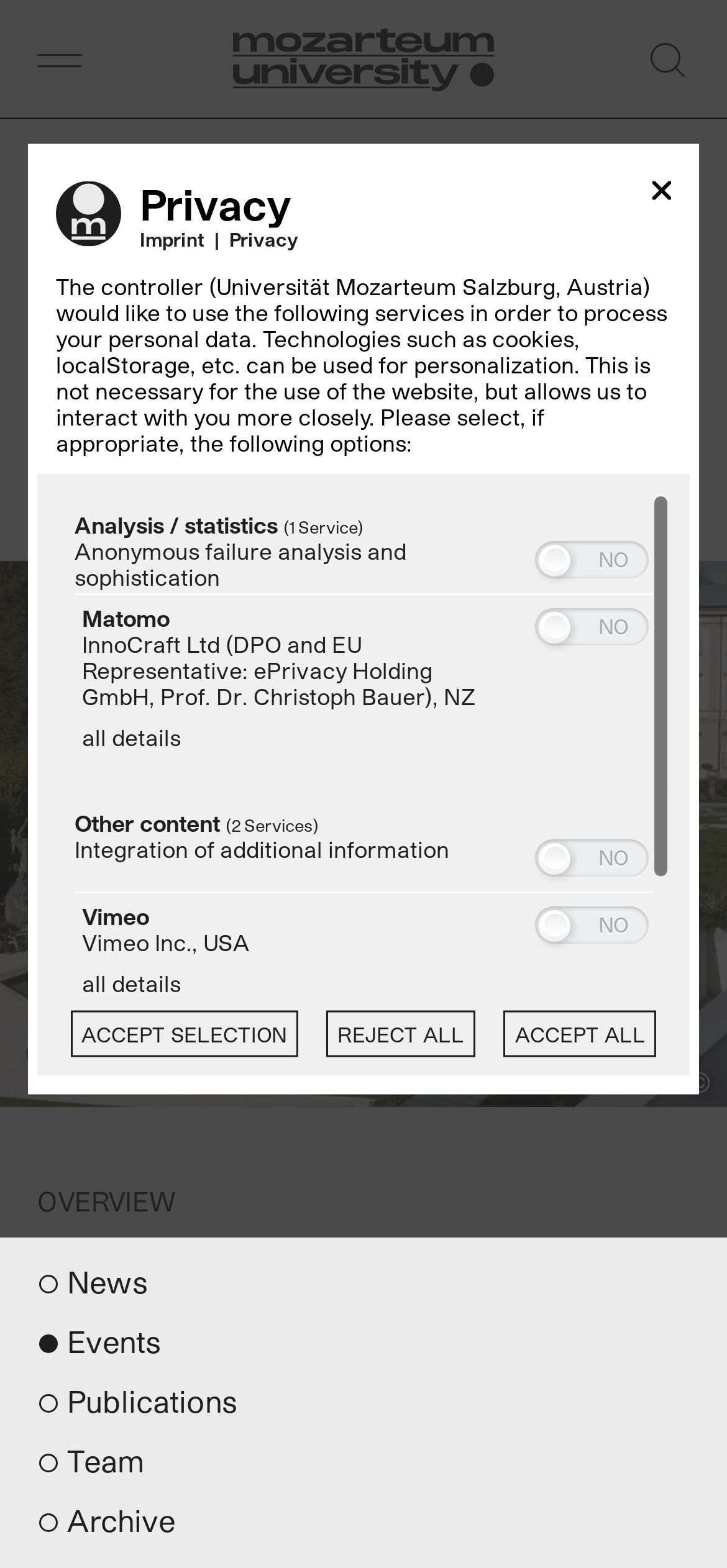Find the bounding box coordinates of the element you need to click on to perform this action: 'Click the 'Show menu' button'. The coordinates should be represented by four float values between 0 and 1, in the format [left, top, right, bottom].

[0.01, 0.012, 0.154, 0.064]